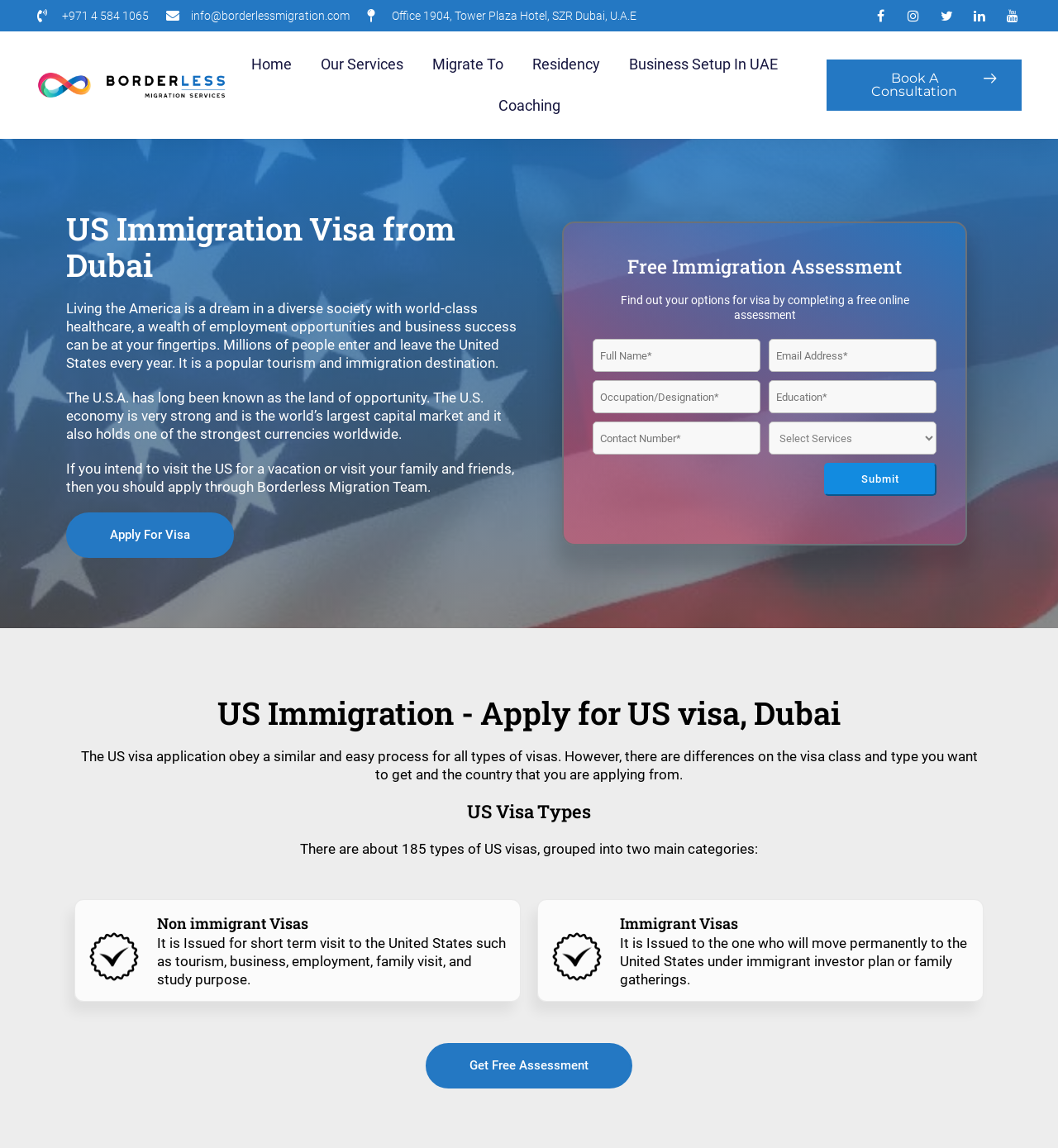Please determine the main heading text of this webpage.

US Immigration Visa from Dubai